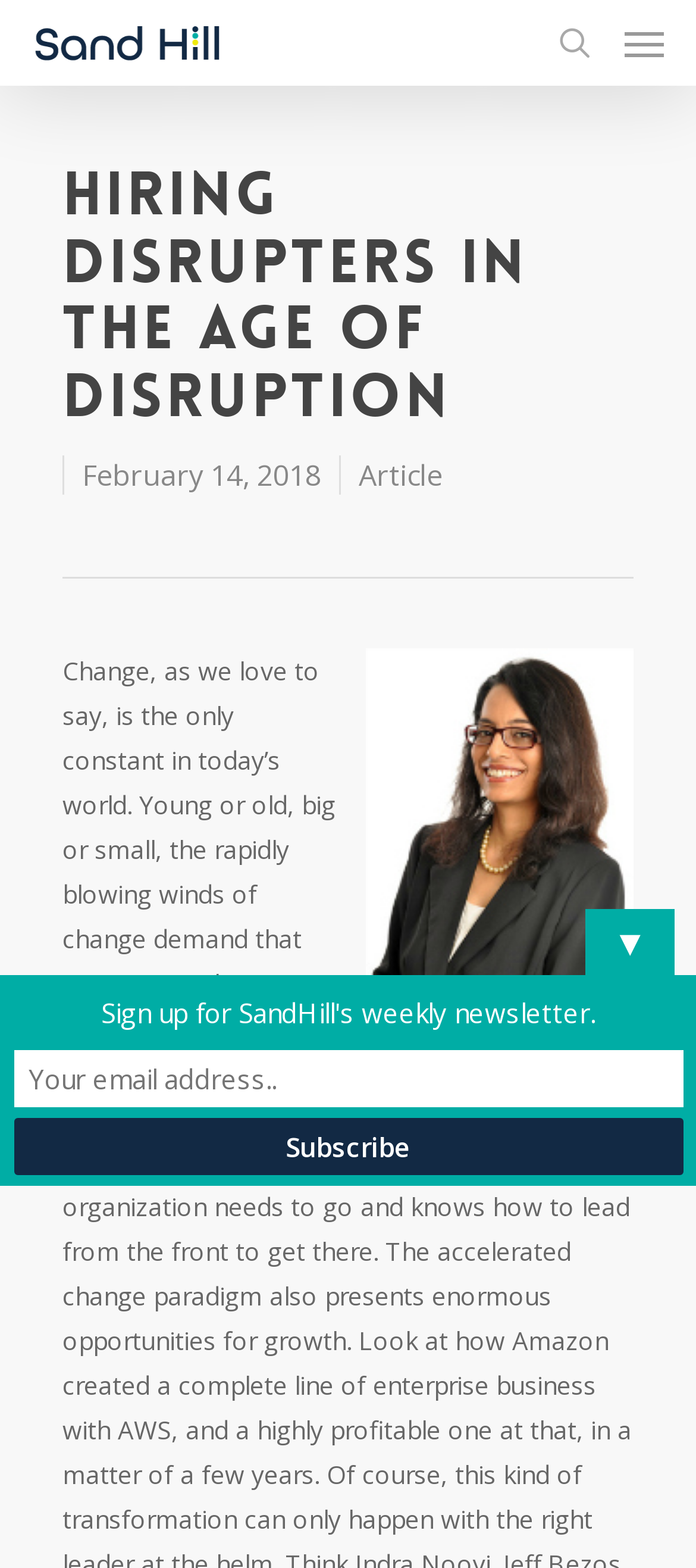What is the name of the company mentioned in the top-left corner?
Please respond to the question with a detailed and informative answer.

By looking at the top-left corner of the webpage, I see a link and an image with the same bounding box coordinates, which suggests they are related. The OCR text of the link is 'Sand Hill Group', so I conclude that this is the name of the company mentioned.